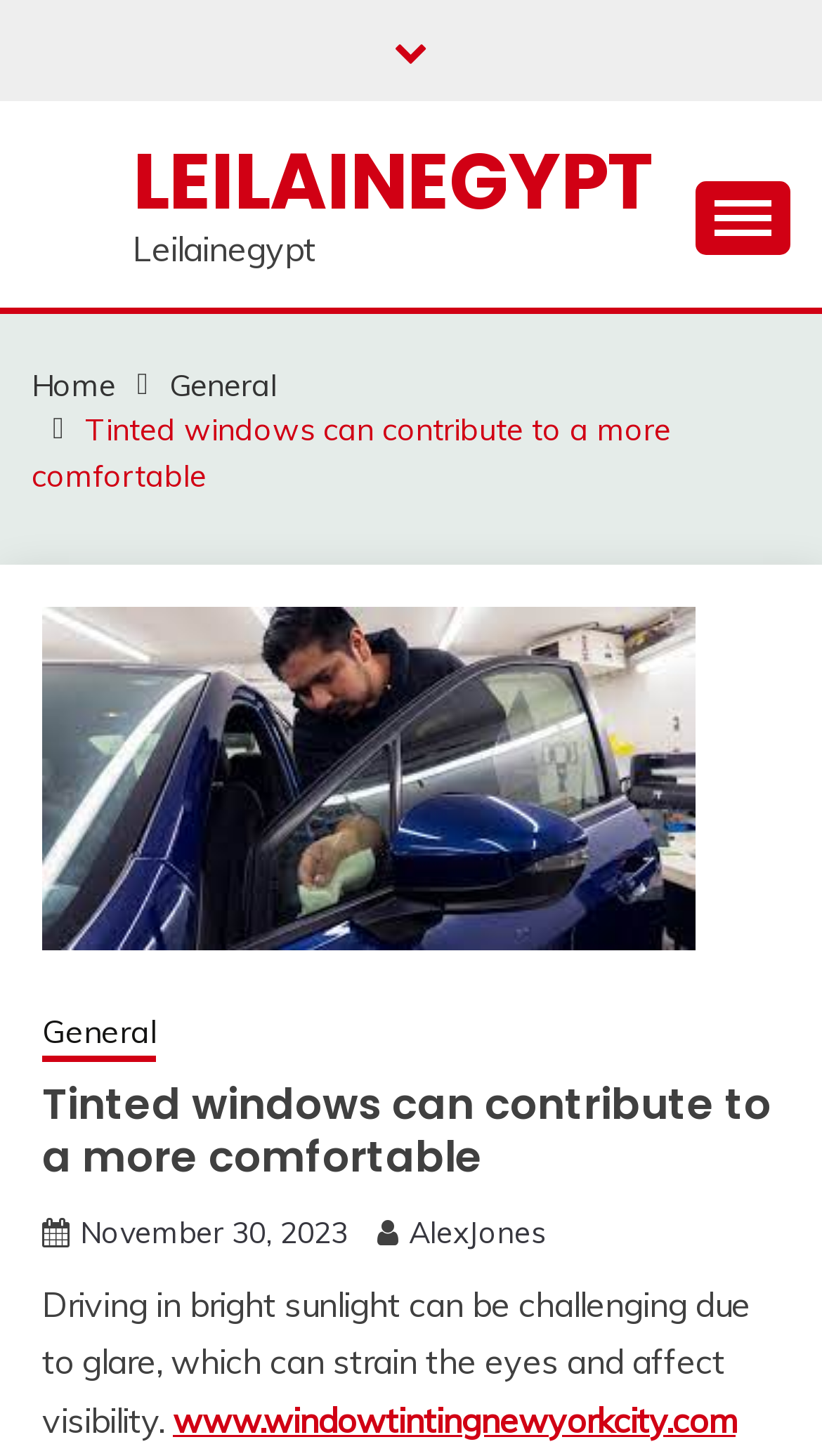What is the category of the article?
Kindly offer a detailed explanation using the data available in the image.

The webpage contains a link with the text 'General', which is likely to be the category of the article. This can be inferred from the context of the webpage, which appears to be a blog post or article with a navigation menu containing categories.